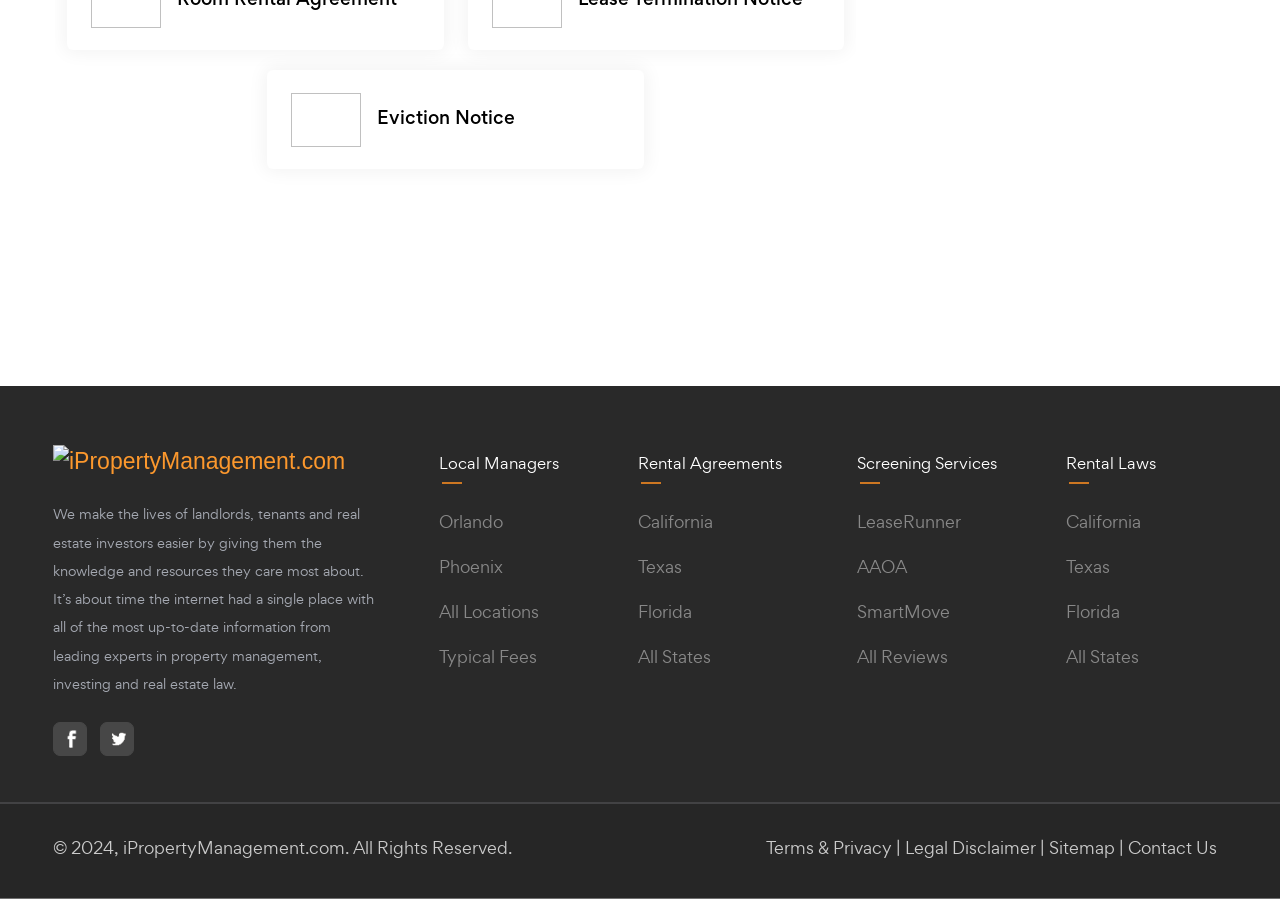Kindly determine the bounding box coordinates of the area that needs to be clicked to fulfill this instruction: "Learn about Local Managers in Orlando".

[0.343, 0.568, 0.393, 0.593]